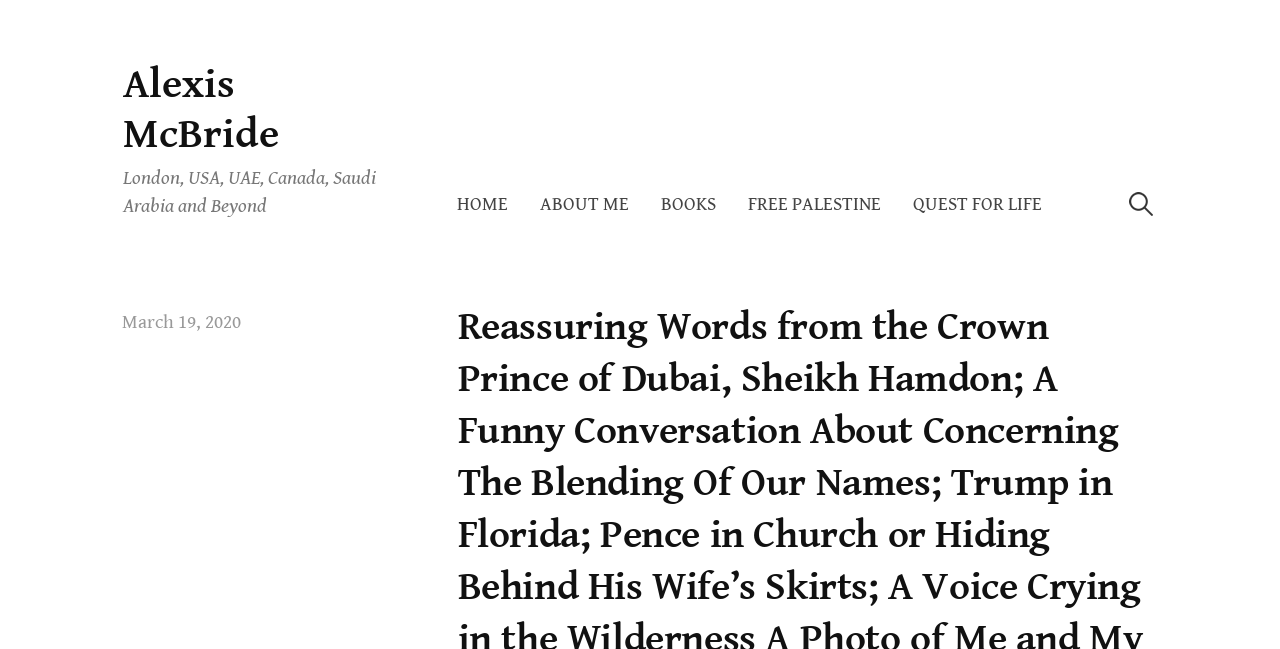Can you specify the bounding box coordinates for the region that should be clicked to fulfill this instruction: "read about the author".

[0.41, 0.275, 0.504, 0.356]